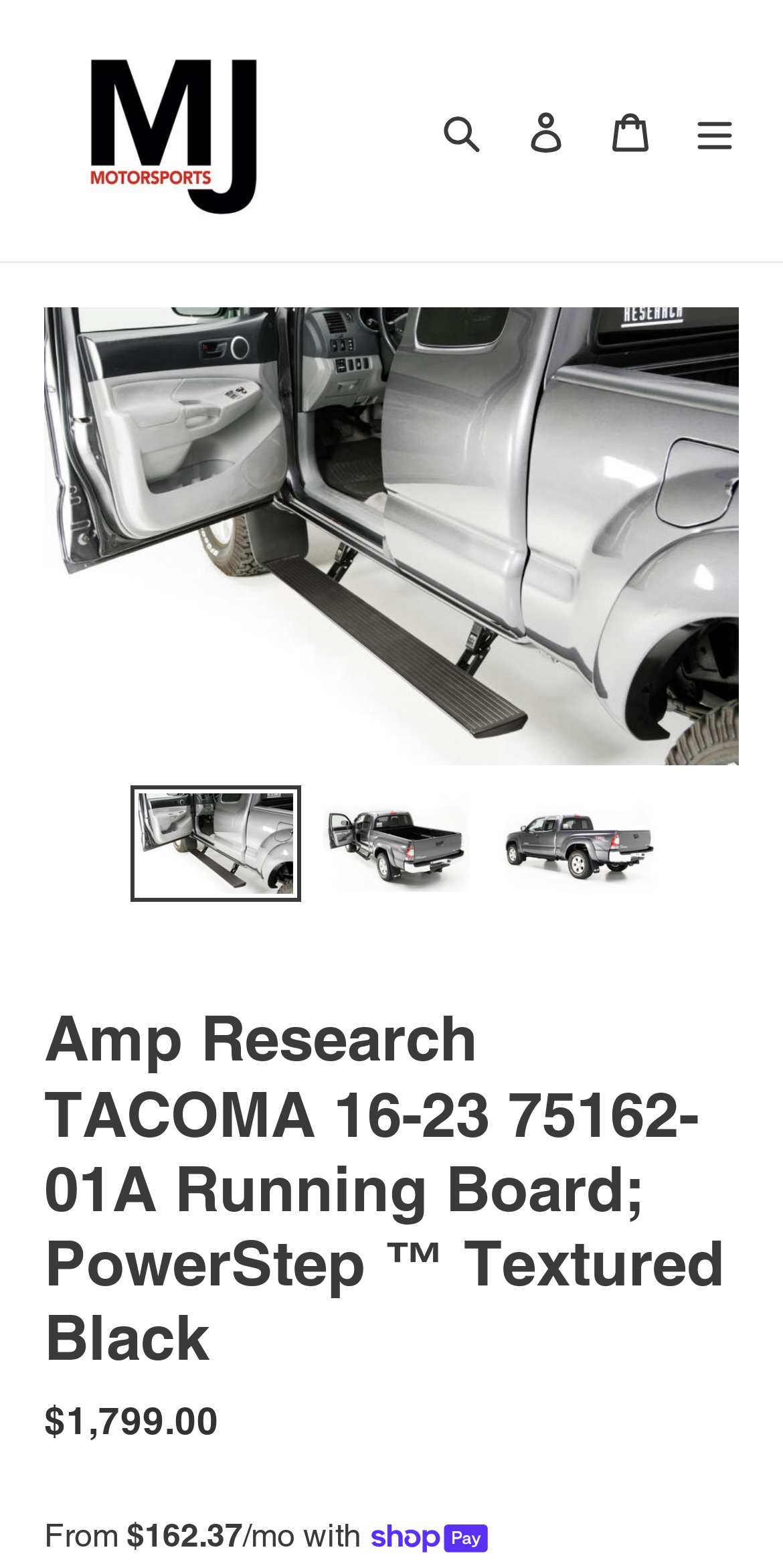How many images are there in the gallery viewer?
Please provide a single word or phrase based on the screenshot.

3